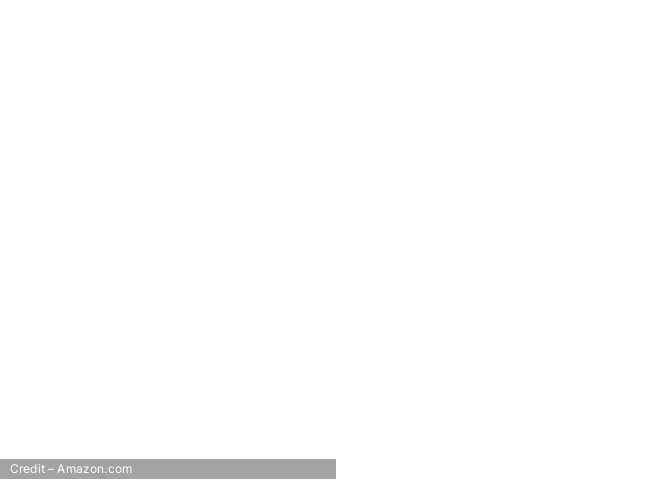What is the benefit of the Hyperion Elite 3?
Based on the visual, give a brief answer using one word or a short phrase.

Enhances running efficiency